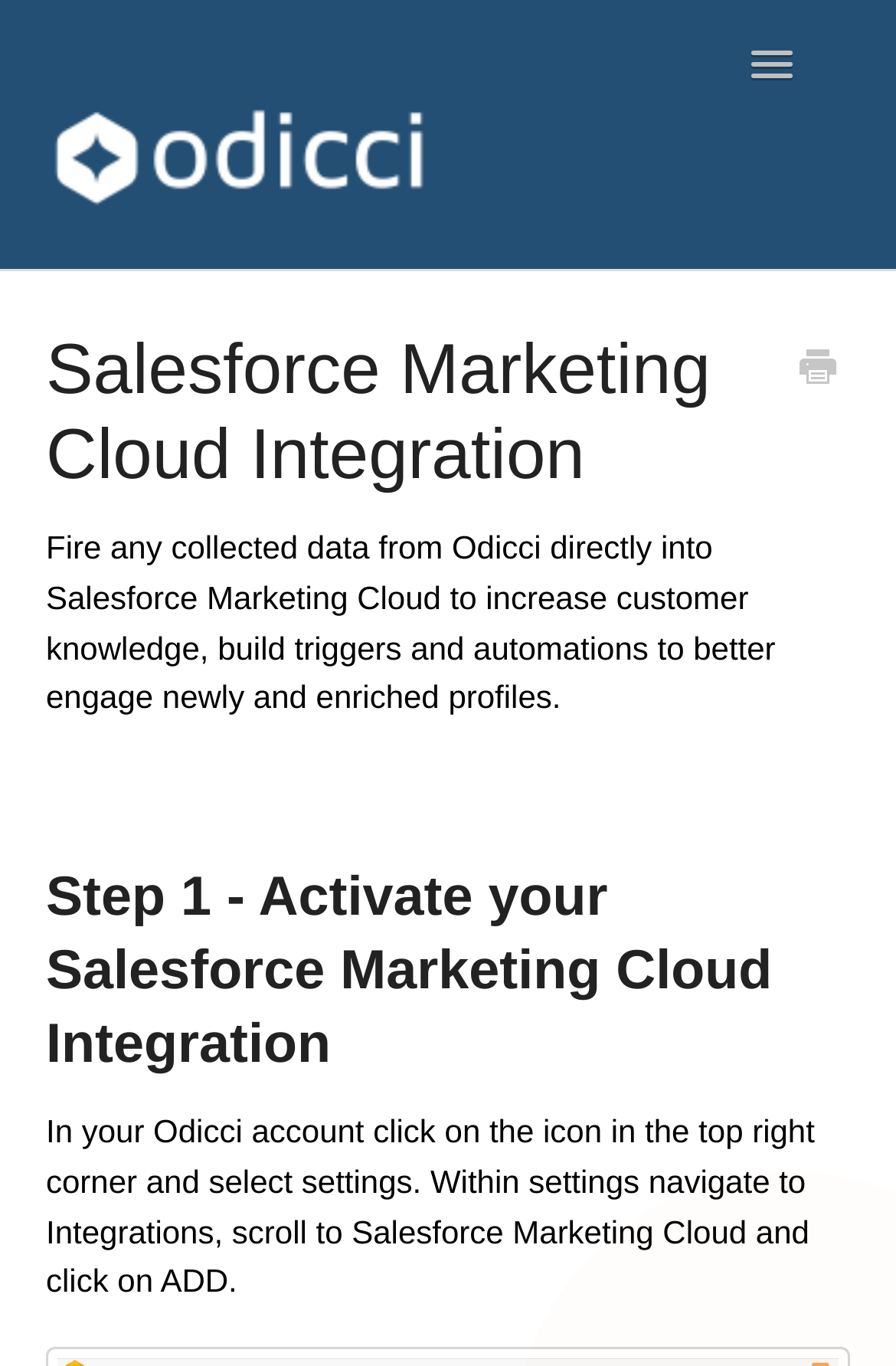How many links are in the navigation menu? Using the information from the screenshot, answer with a single word or phrase.

7